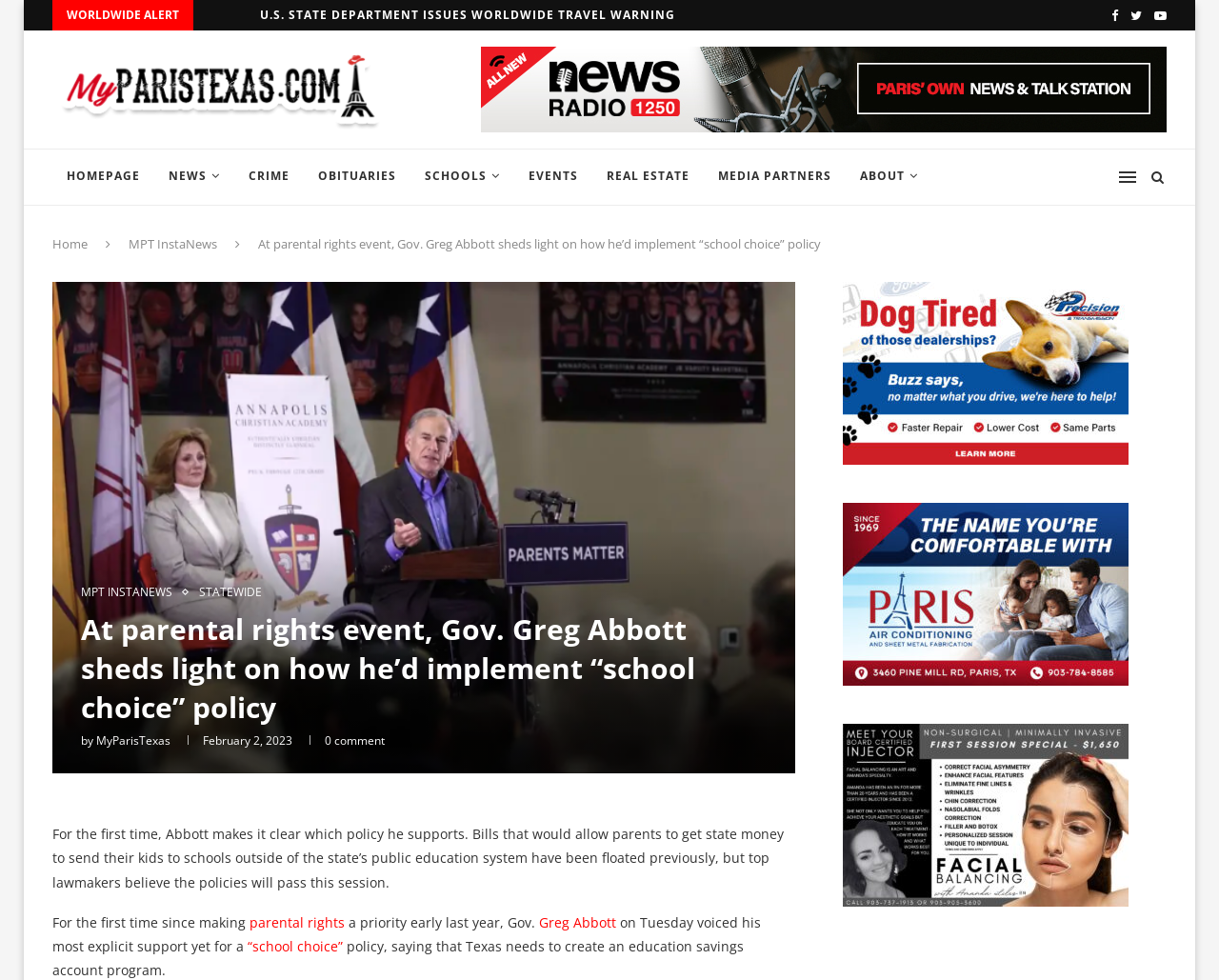Can you specify the bounding box coordinates for the region that should be clicked to fulfill this instruction: "View the 'EVENTS' page".

[0.422, 0.152, 0.486, 0.21]